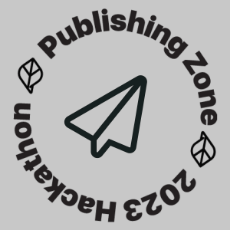Create an extensive and detailed description of the image.

This image features the design of a commemorative coin created for the Publishing Zone 2023 Hackathon. The coin is circular, prominently displaying the text "Publishing Zone 2023 Hackathon" in an arch around the perimeter, signifying its association with the event. At the center, there's a minimalist graphic of a paper plane, which represents innovation and creativity, fitting themes for a hackathon environment. Flanking the plane are two leaf icons, emphasizing a connection to growth and sustainability, important values in today’s tech landscape. This coin serves as a tangible reminder of the collaboration and effort put forth during the hackathon, aimed at inspiring participants and celebrating their achievements.